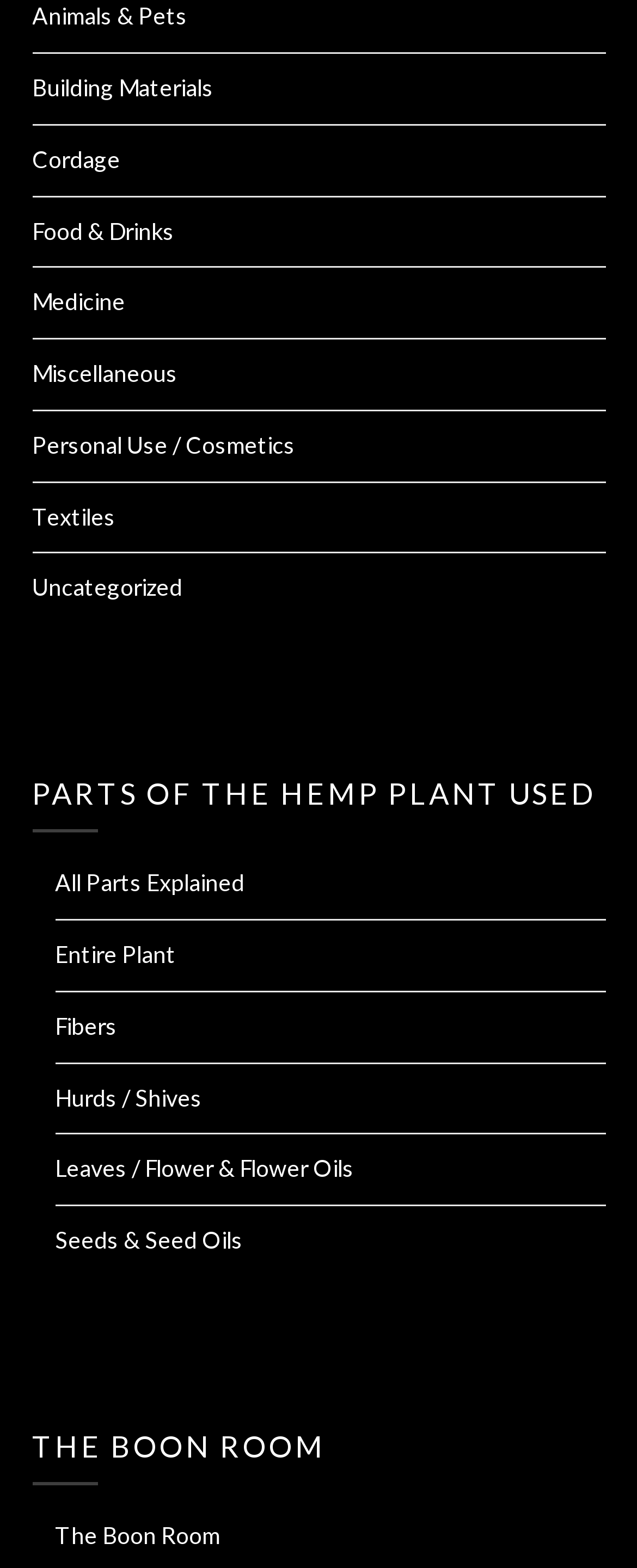How many links are under 'THE BOON ROOM'?
Please provide a comprehensive answer to the question based on the webpage screenshot.

I looked at the links under the 'THE BOON ROOM' heading and found only one link, which is 'The Boon Room'.